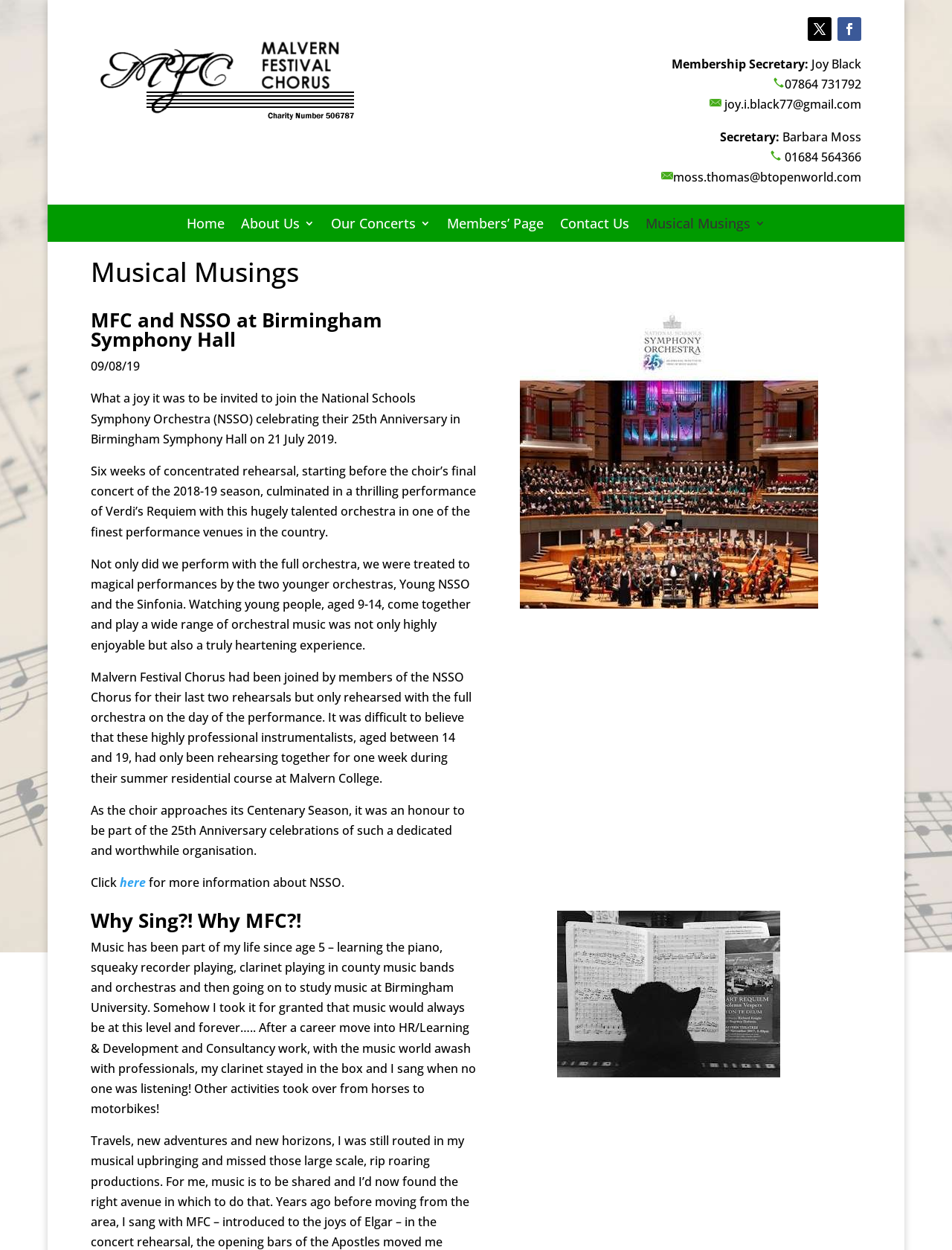Please determine the bounding box coordinates of the element to click on in order to accomplish the following task: "Click the 'Get Help Now' button". Ensure the coordinates are four float numbers ranging from 0 to 1, i.e., [left, top, right, bottom].

None